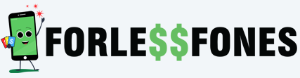Describe the important features and context of the image with as much detail as possible.

The image showcases the vibrant logo for "Forlessfones," a business dedicated to phone repairs and related services. The logo features a playful, cartoon-like smartphone character that embodies a lively and inviting brand identity. This character is adorned with expressive eyes and a cheerful smile, symbolizing the friendliness and approachability of the service. 

The word "Forlessfones" is prominently displayed in a bold, modern font, with the dollar signs creatively integrated to emphasize affordability and value for money. The overall design exudes a sense of fun and reliability, reflecting the company’s commitment to providing quality repairs at competitive prices. This logo sets the tone for a customer-friendly experience, inviting individuals to explore the services offered at Forlessfones, from routine repairs to specialized solutions.